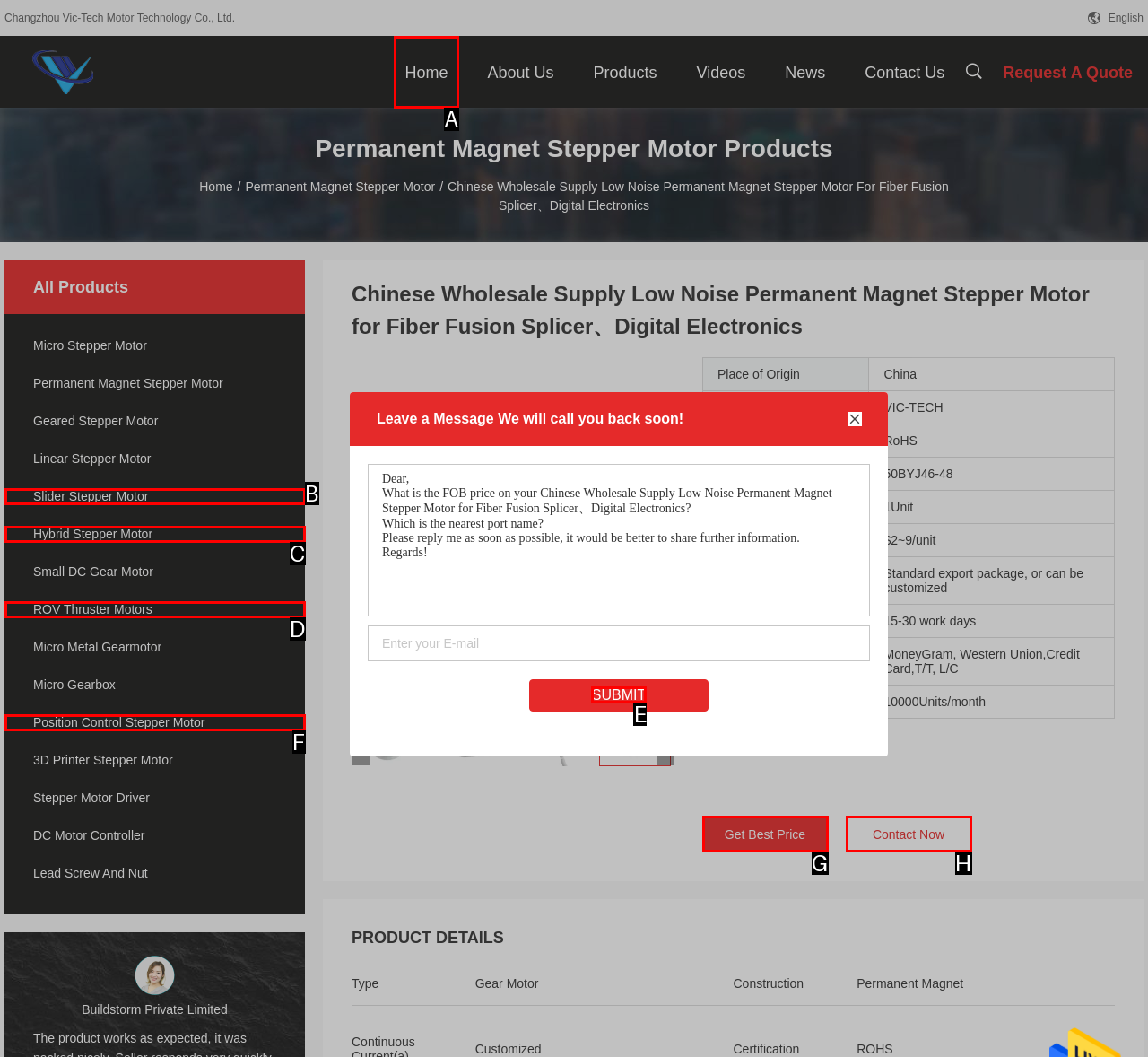Select the proper UI element to click in order to perform the following task: Click the 'SUBMIT' button. Indicate your choice with the letter of the appropriate option.

E